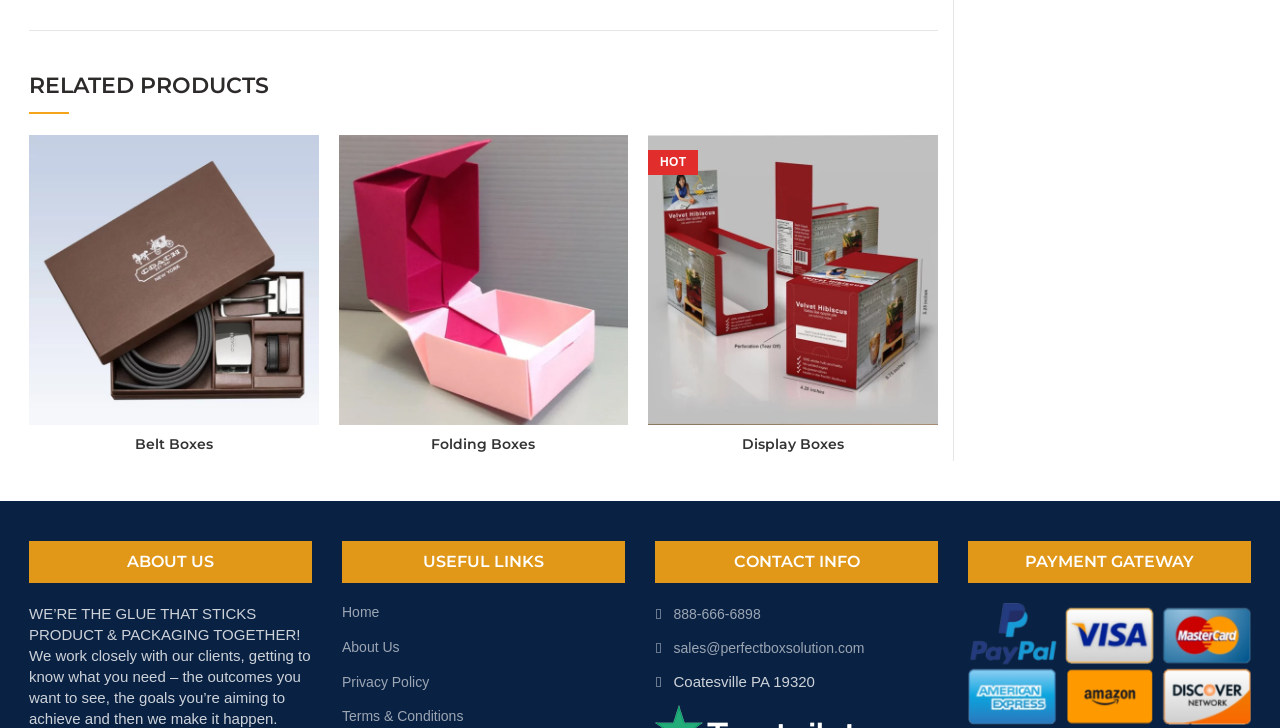Predict the bounding box coordinates of the area that should be clicked to accomplish the following instruction: "Contact us". The bounding box coordinates should consist of four float numbers between 0 and 1, i.e., [left, top, right, bottom].

[0.526, 0.833, 0.594, 0.855]